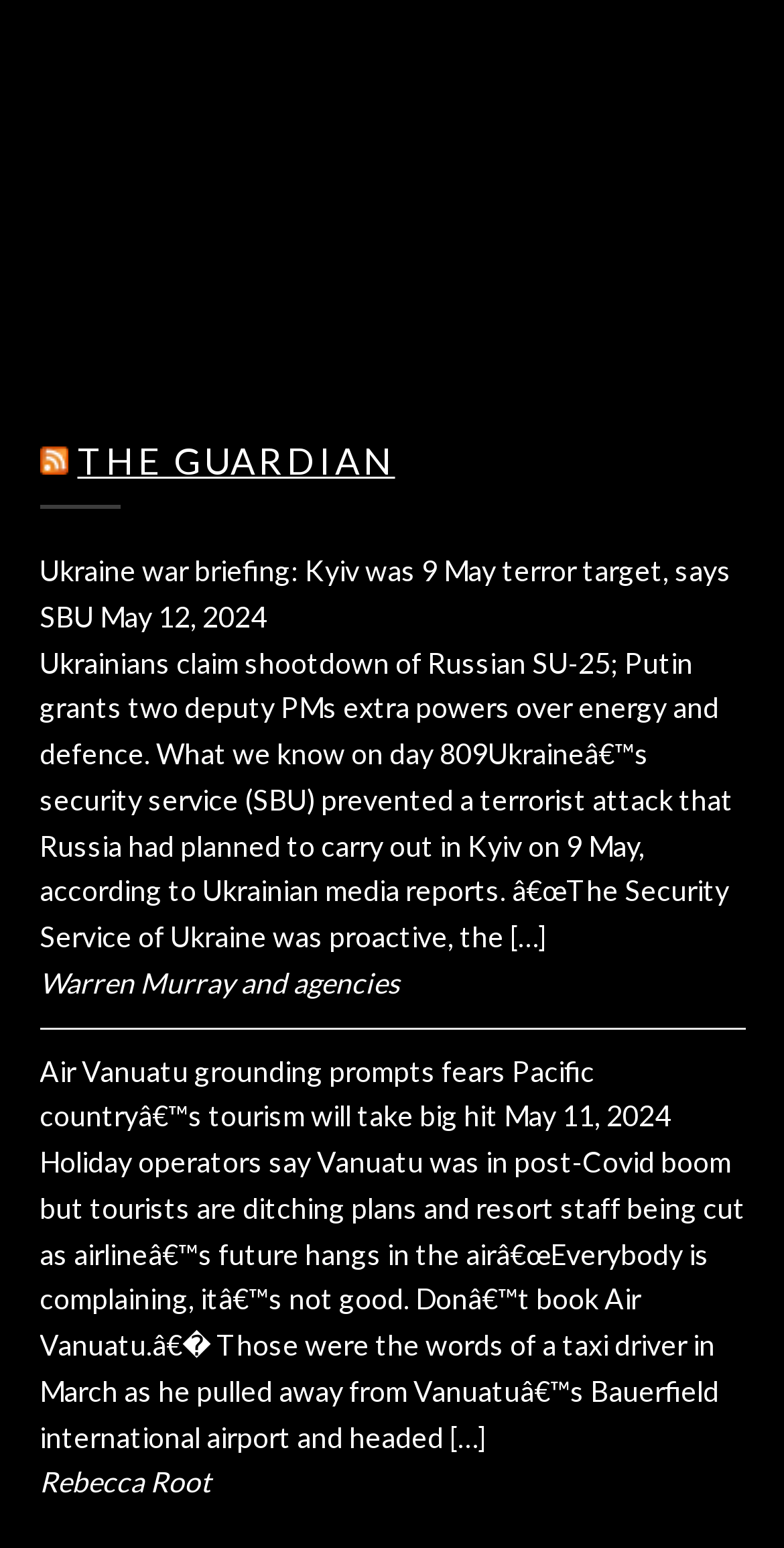Determine the bounding box of the UI element mentioned here: "The Guardian". The coordinates must be in the format [left, top, right, bottom] with values ranging from 0 to 1.

[0.099, 0.283, 0.504, 0.312]